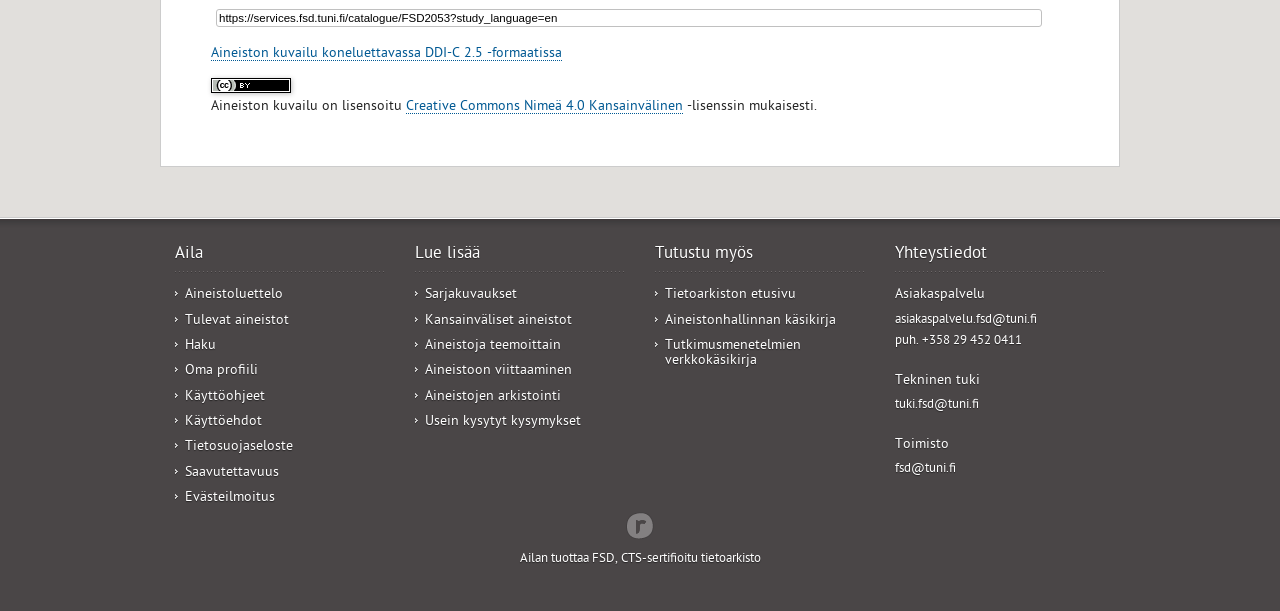What is the producer of the dataset?
Please provide a comprehensive answer based on the information in the image.

The producer of the dataset can be found by looking at the link 'Ailan tuottaa FSD, CTS-sertifioitu tietoarkisto' which is located at the bottom of the webpage. This link indicates that the dataset is produced by FSD, CTS-sertifioitu tietoarkisto.